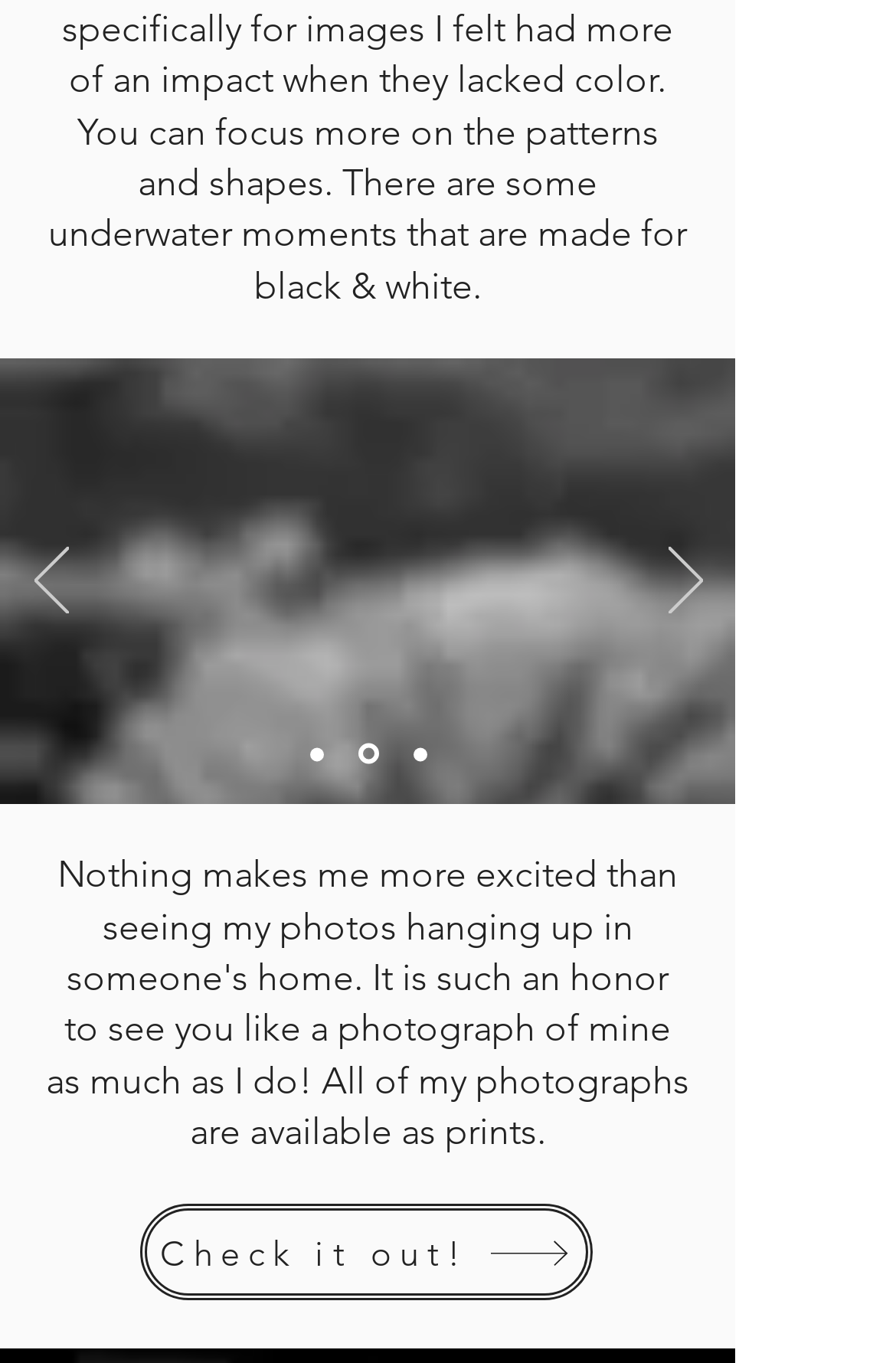Locate the UI element that matches the description Check it out! in the webpage screenshot. Return the bounding box coordinates in the format (top-left x, top-left y, bottom-right x, bottom-right y), with values ranging from 0 to 1.

[0.156, 0.884, 0.662, 0.955]